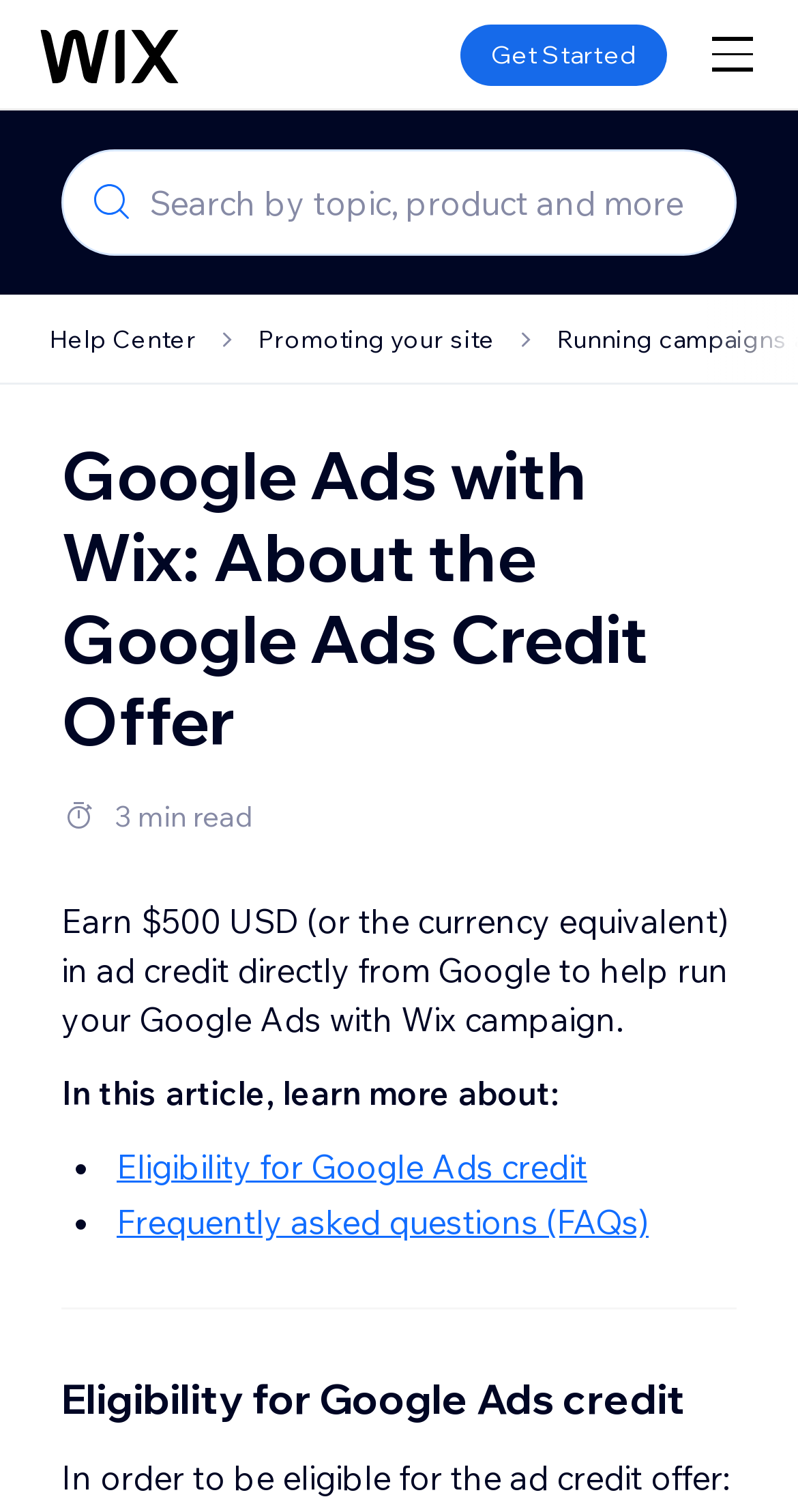Highlight the bounding box coordinates of the region I should click on to meet the following instruction: "Search by topic, product and more".

[0.172, 0.1, 0.89, 0.168]